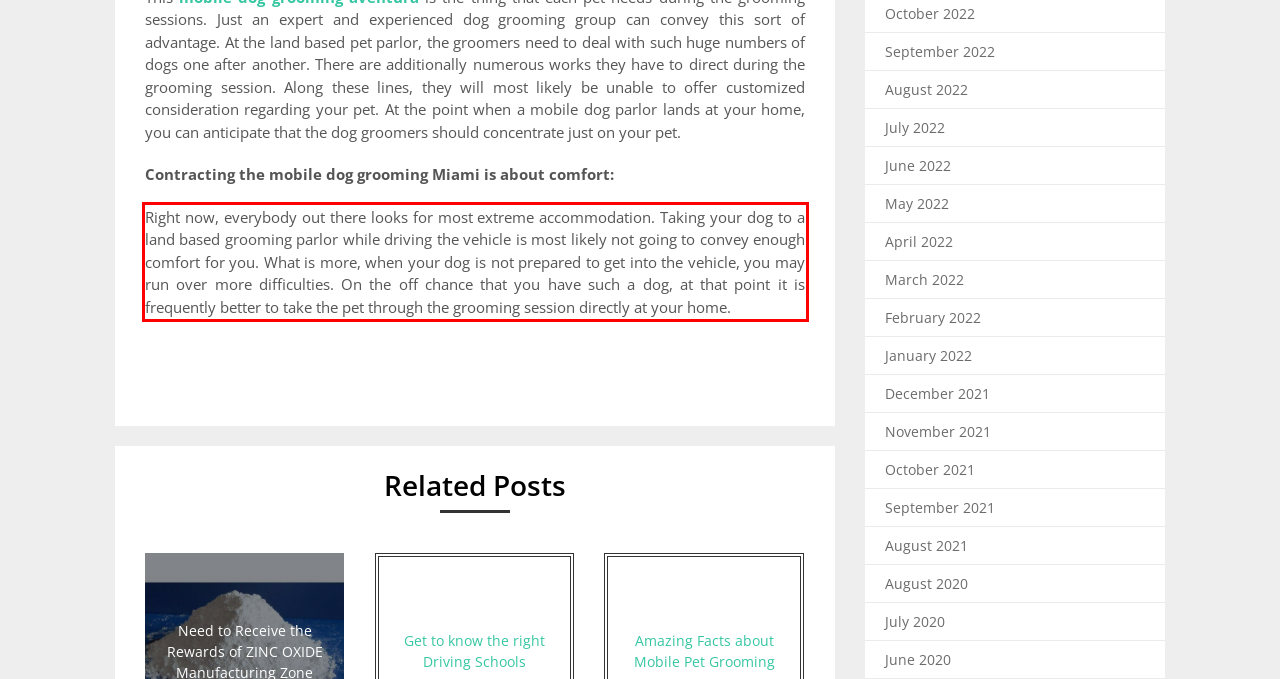Look at the screenshot of the webpage, locate the red rectangle bounding box, and generate the text content that it contains.

Right now, everybody out there looks for most extreme accommodation. Taking your dog to a land based grooming parlor while driving the vehicle is most likely not going to convey enough comfort for you. What is more, when your dog is not prepared to get into the vehicle, you may run over more difficulties. On the off chance that you have such a dog, at that point it is frequently better to take the pet through the grooming session directly at your home.